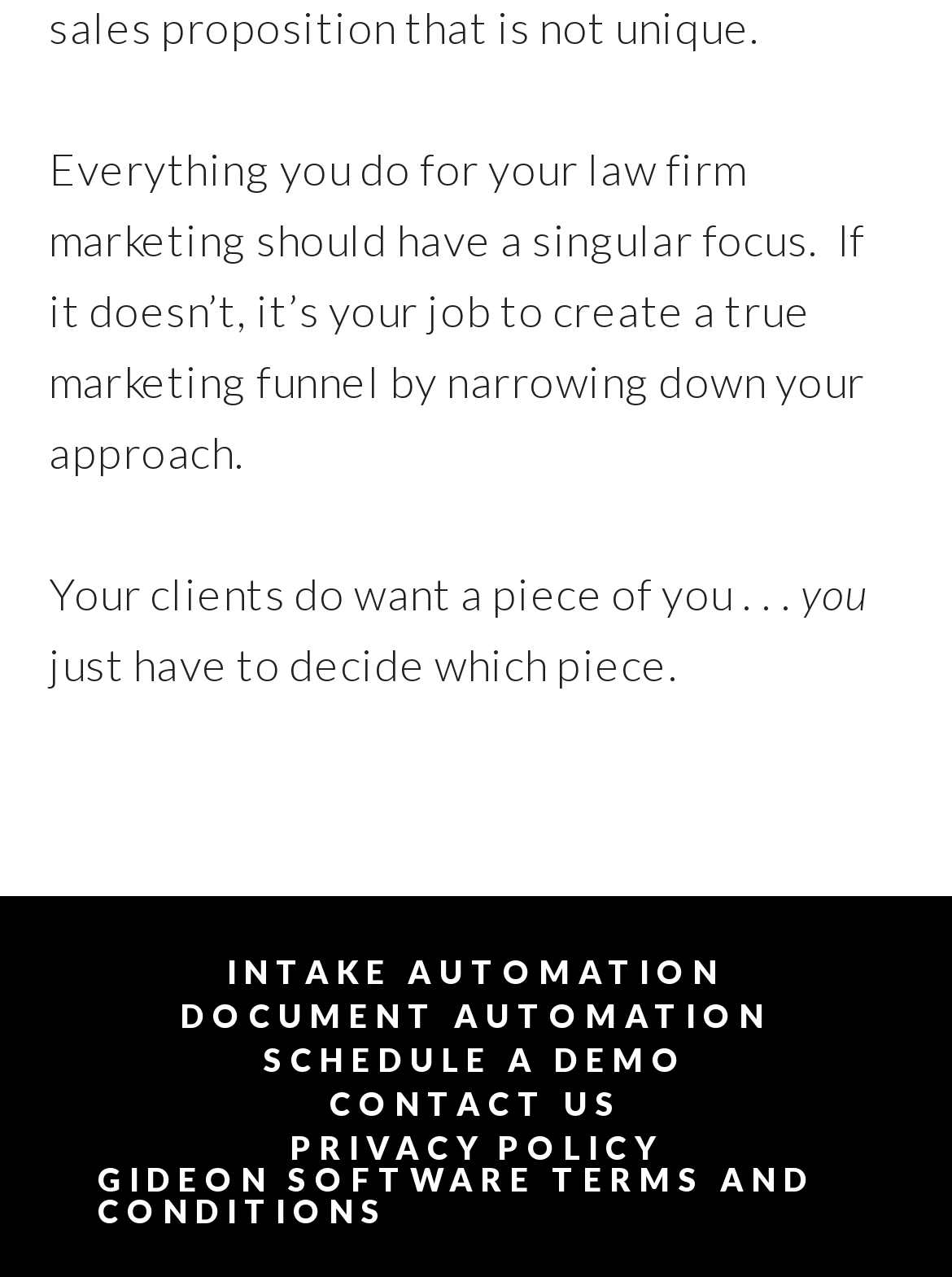What is the focus of law firm marketing according to the webpage? Using the information from the screenshot, answer with a single word or phrase.

Singular focus